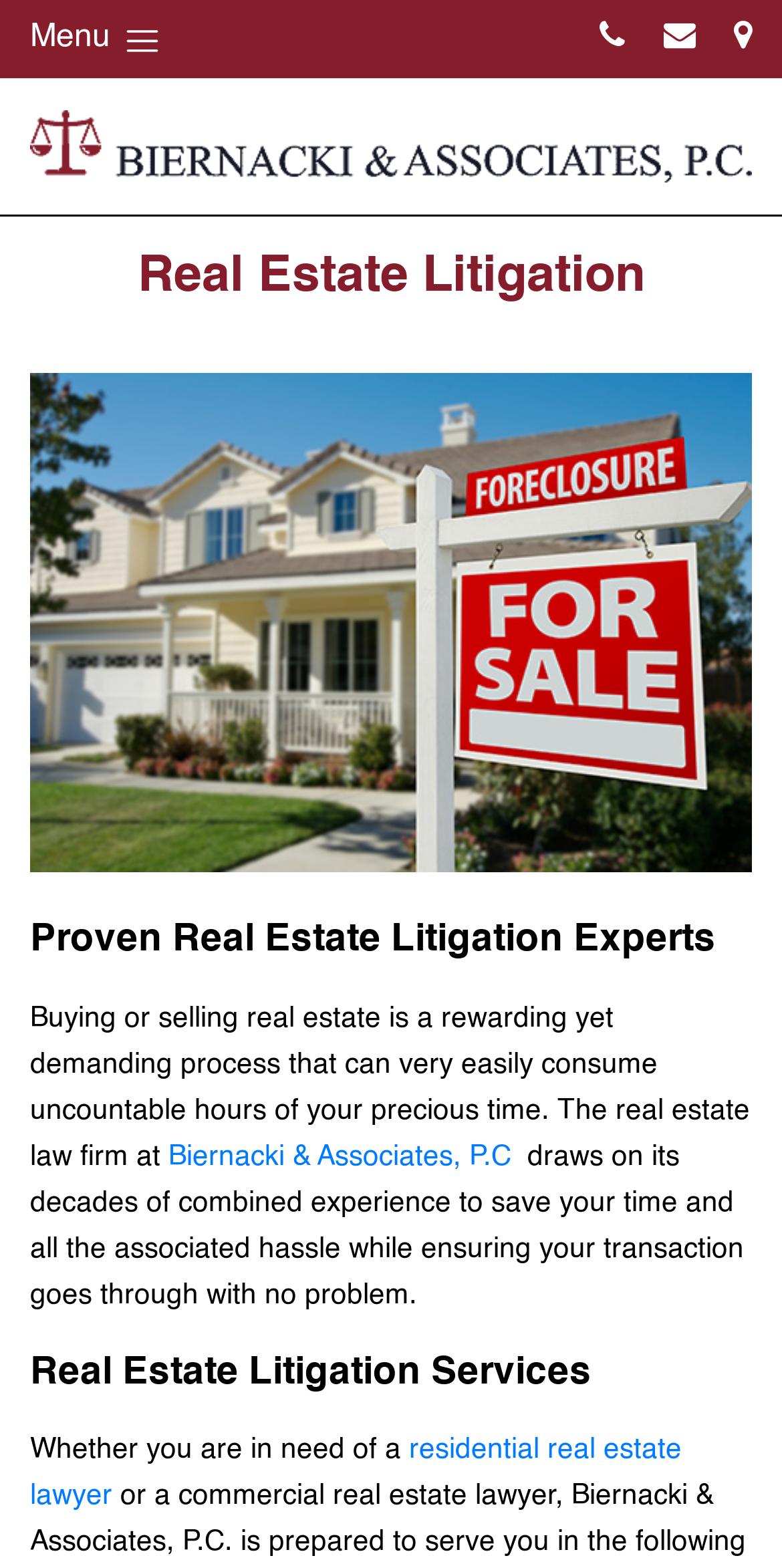Ascertain the bounding box coordinates for the UI element detailed here: "Biernacki & Associates, P.C". The coordinates should be provided as [left, top, right, bottom] with each value being a float between 0 and 1.

[0.215, 0.729, 0.654, 0.747]